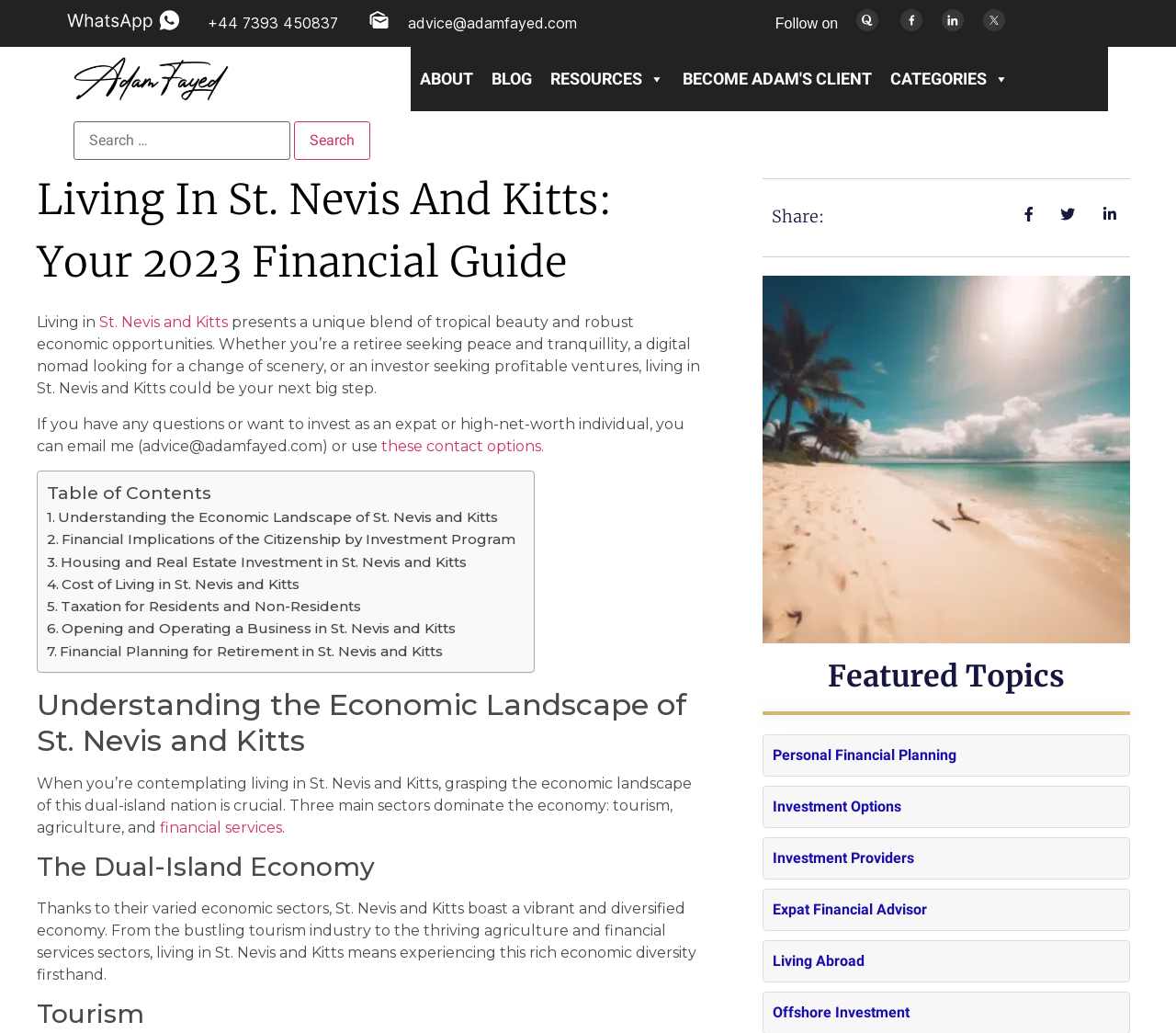Answer the question in a single word or phrase:
What is the email address to contact for investment advice?

advice@adamfayed.com